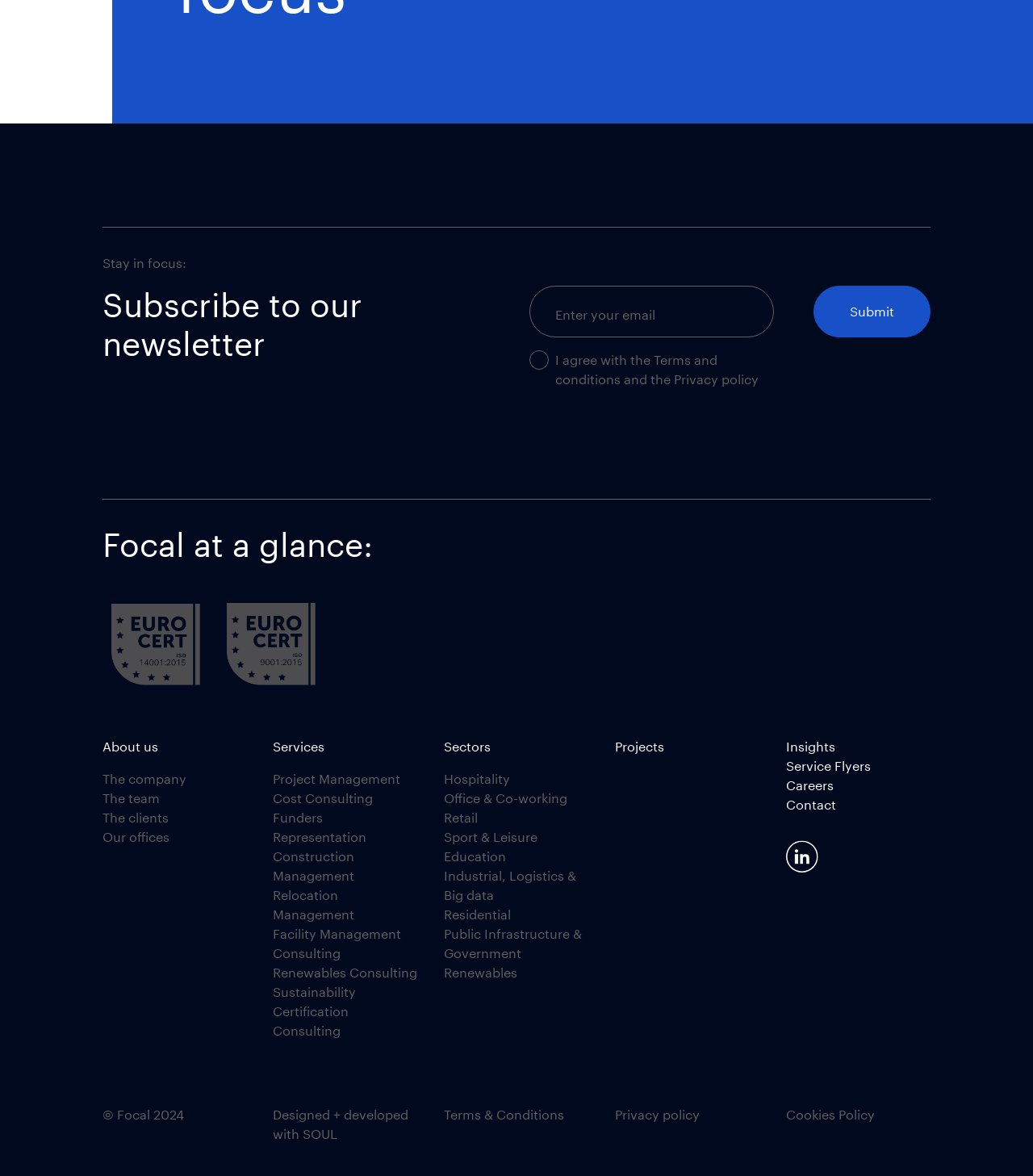Respond with a single word or phrase:
What is the purpose of the checkbox in the subscription form?

Terms and conditions agreement